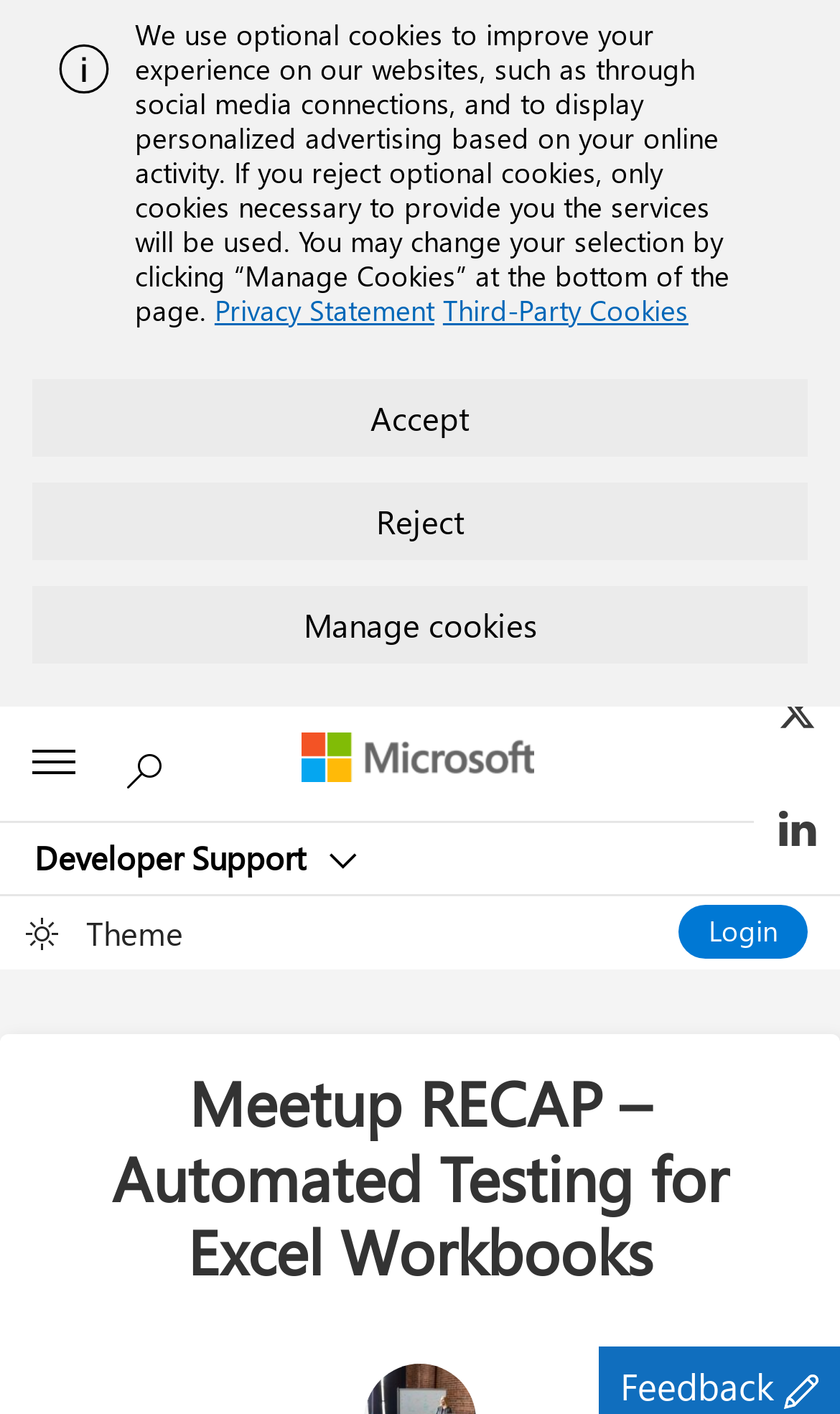Determine the bounding box coordinates of the section I need to click to execute the following instruction: "Read the article about the letter to the Argentine Senate". Provide the coordinates as four float numbers between 0 and 1, i.e., [left, top, right, bottom].

None